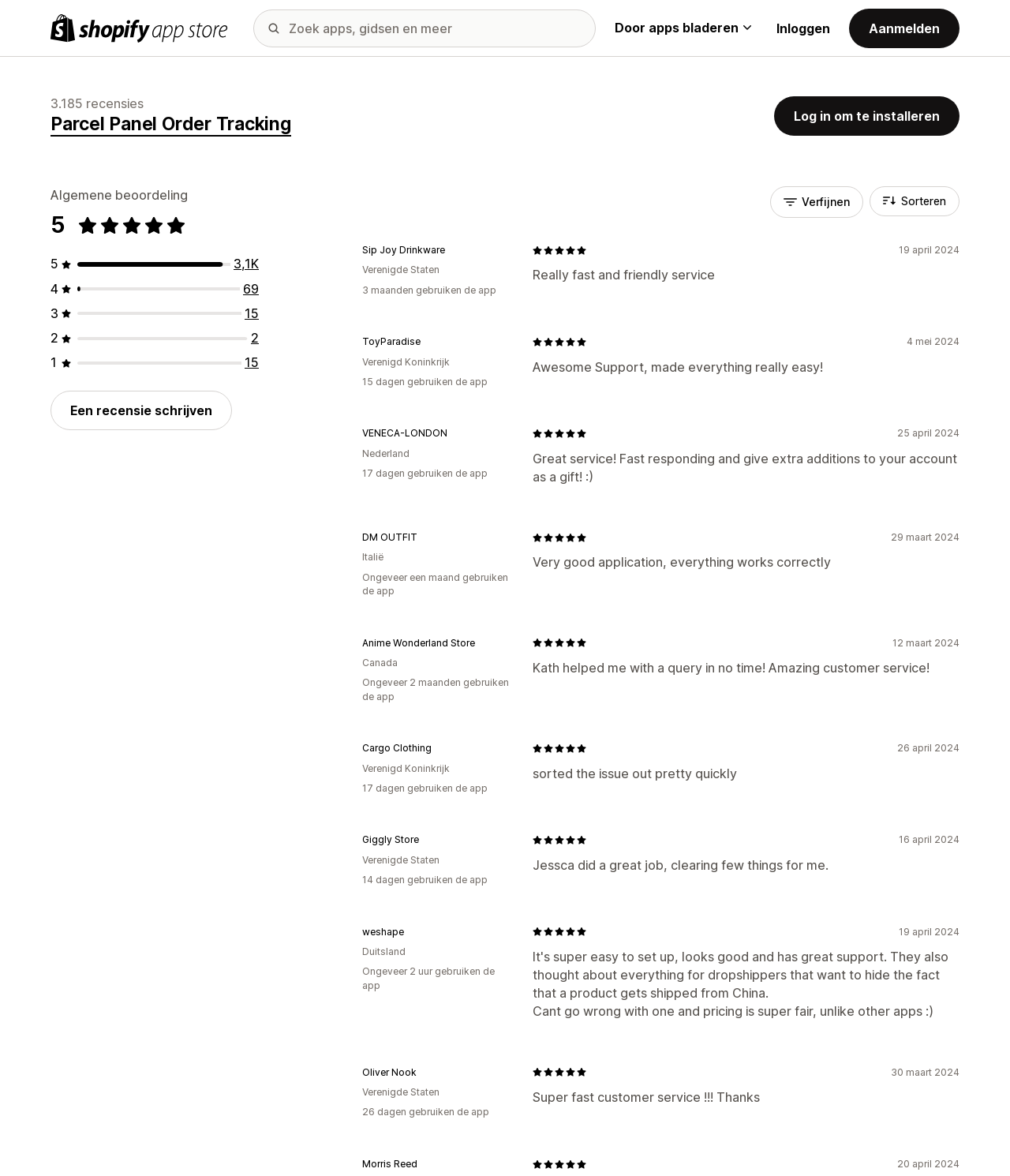Please locate the bounding box coordinates of the element's region that needs to be clicked to follow the instruction: "Sort reviews". The bounding box coordinates should be provided as four float numbers between 0 and 1, i.e., [left, top, right, bottom].

[0.861, 0.158, 0.95, 0.184]